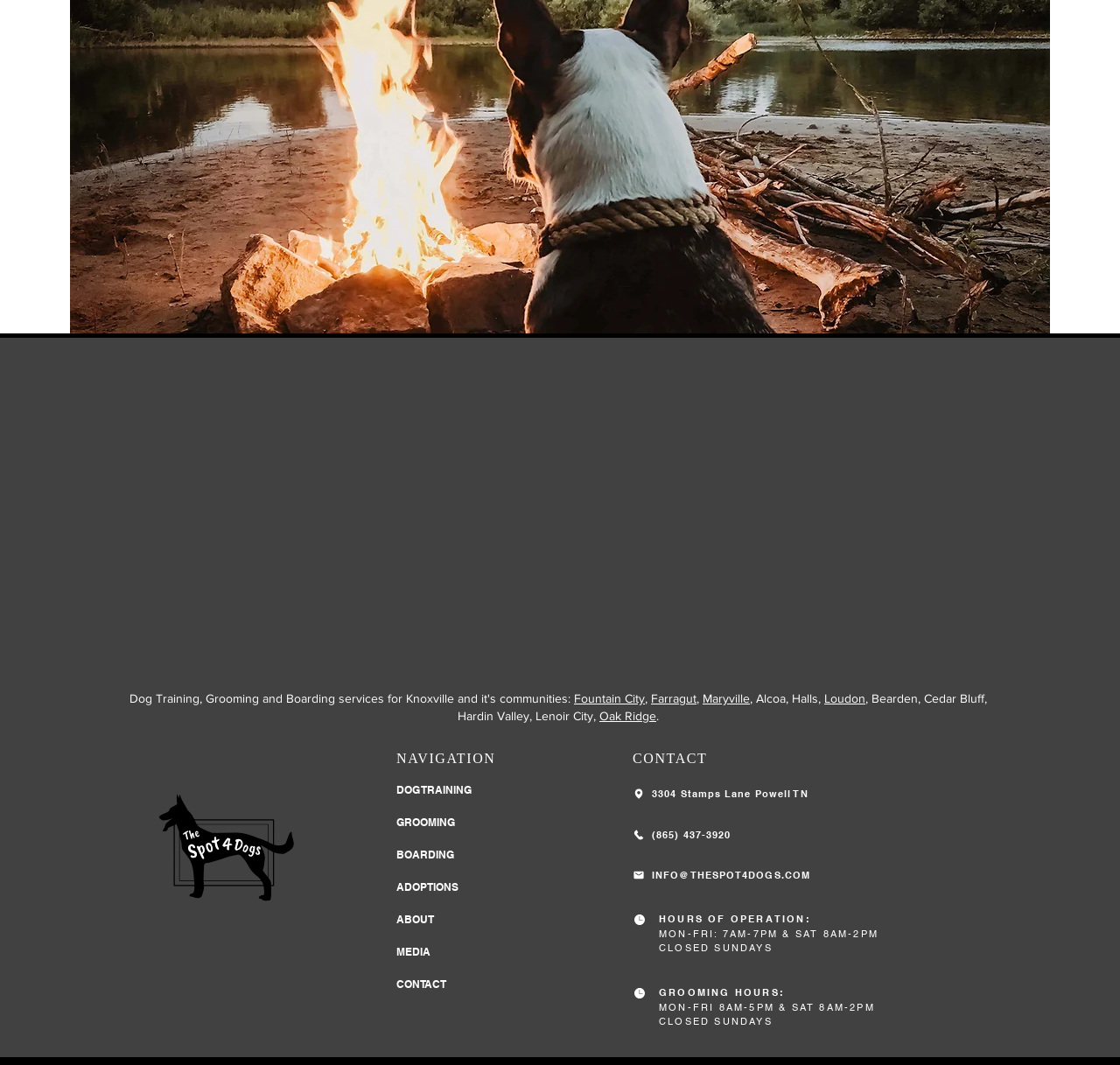Find and specify the bounding box coordinates that correspond to the clickable region for the instruction: "View the HOURS OF OPERATION".

[0.588, 0.857, 0.724, 0.869]